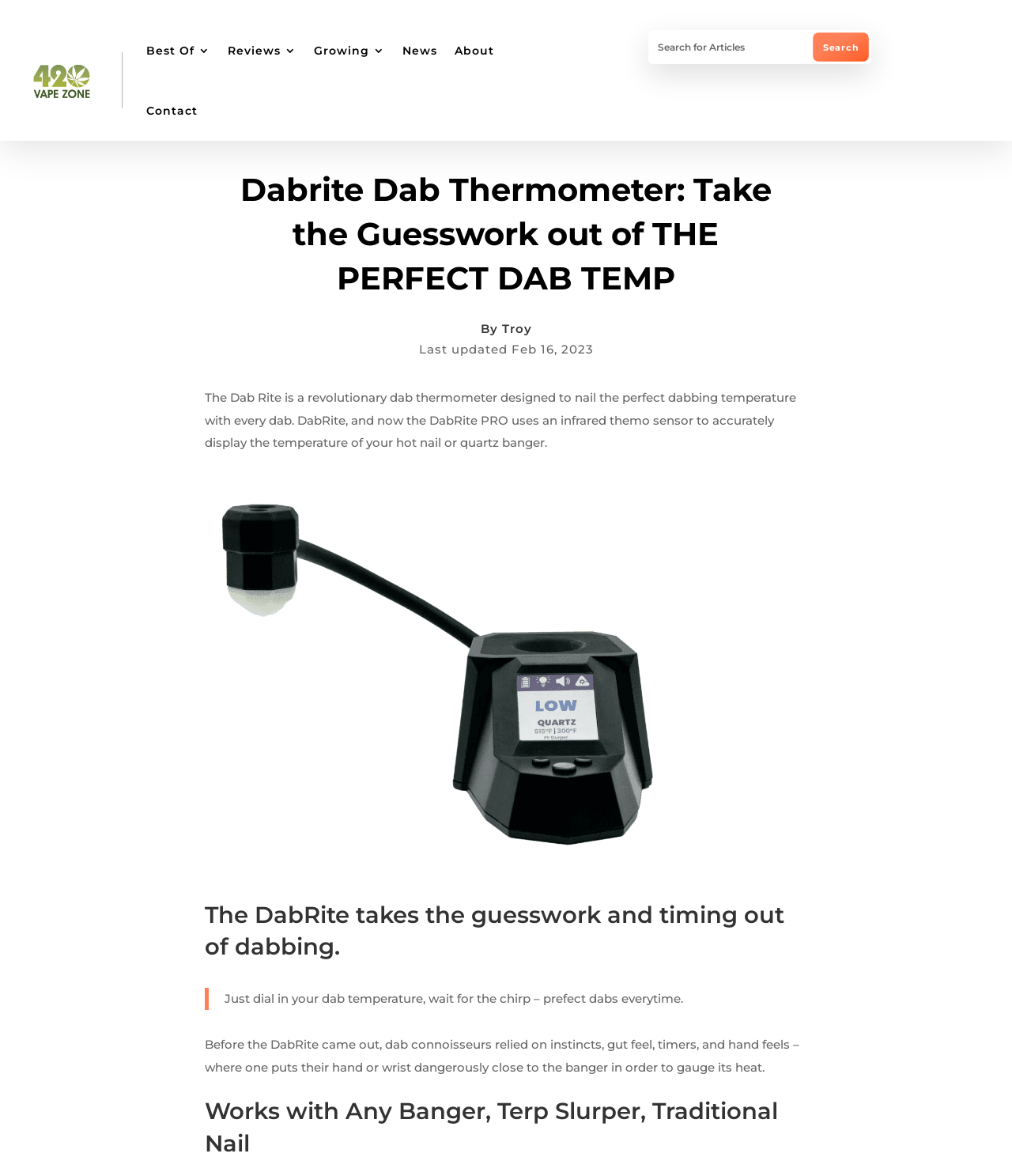Respond concisely with one word or phrase to the following query:
What type of sensor does the DabRite PRO use?

Infrared thermo sensor